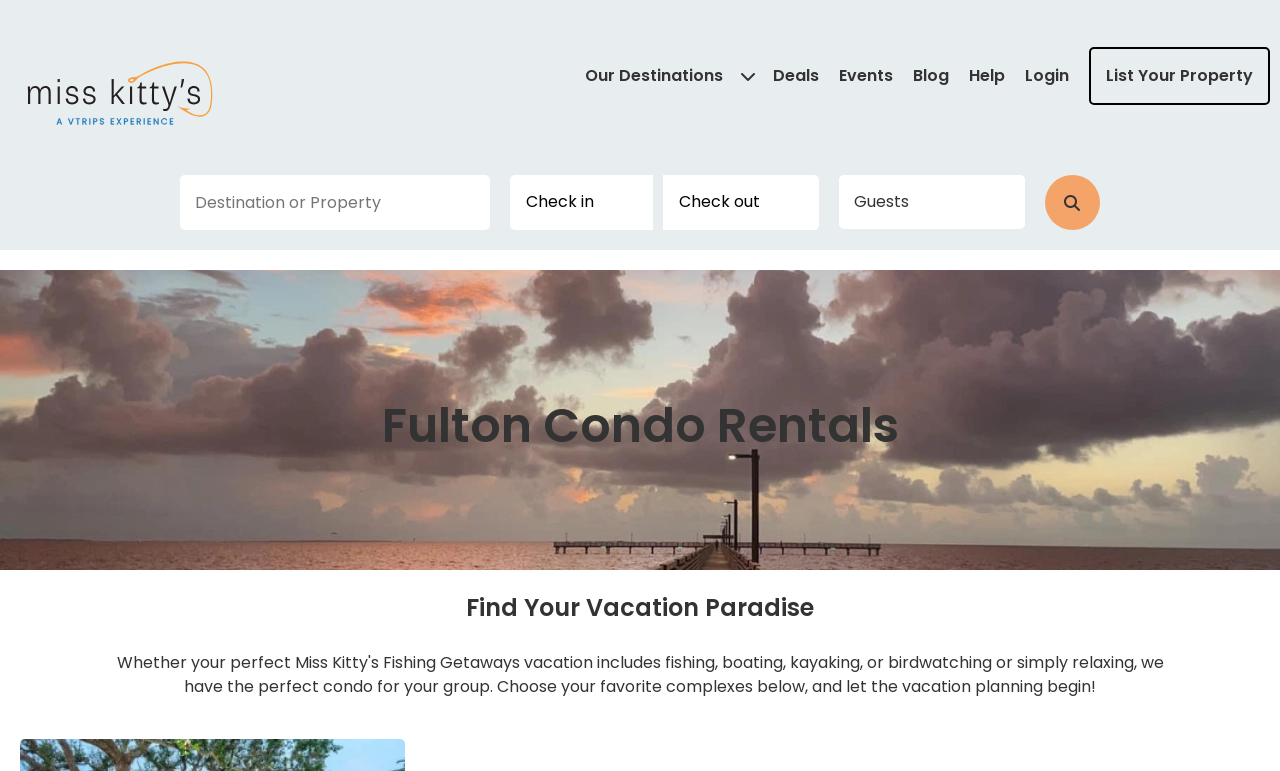Summarize the webpage with intricate details.

The webpage is about Miss Kitty's Fishing Getaways, a condo rental service in Fulton, Texas. At the top left, there is a link and an image with the company's name. Below this, there is a navigation menu with buttons and links to various sections, including "Our Destinations", "Deals", "Events", "Blog", "Help", "Login", and "List Your Property". 

To the right of the navigation menu, there is a search bar with a textbox to input a destination or property, and three buttons: "Check in", "Check out", and "Guests". The "Search" button is located to the right of these elements.

Below the navigation menu and search bar, there is a large image that spans the entire width of the page, showcasing Fulton condo rentals. Above this image, there is a heading that reads "Fulton Condo Rentals". 

Further down the page, there is a prominent heading that says "Find Your Vacation Paradise", which suggests that the webpage is promoting condo rentals as a way to find a relaxing getaway.